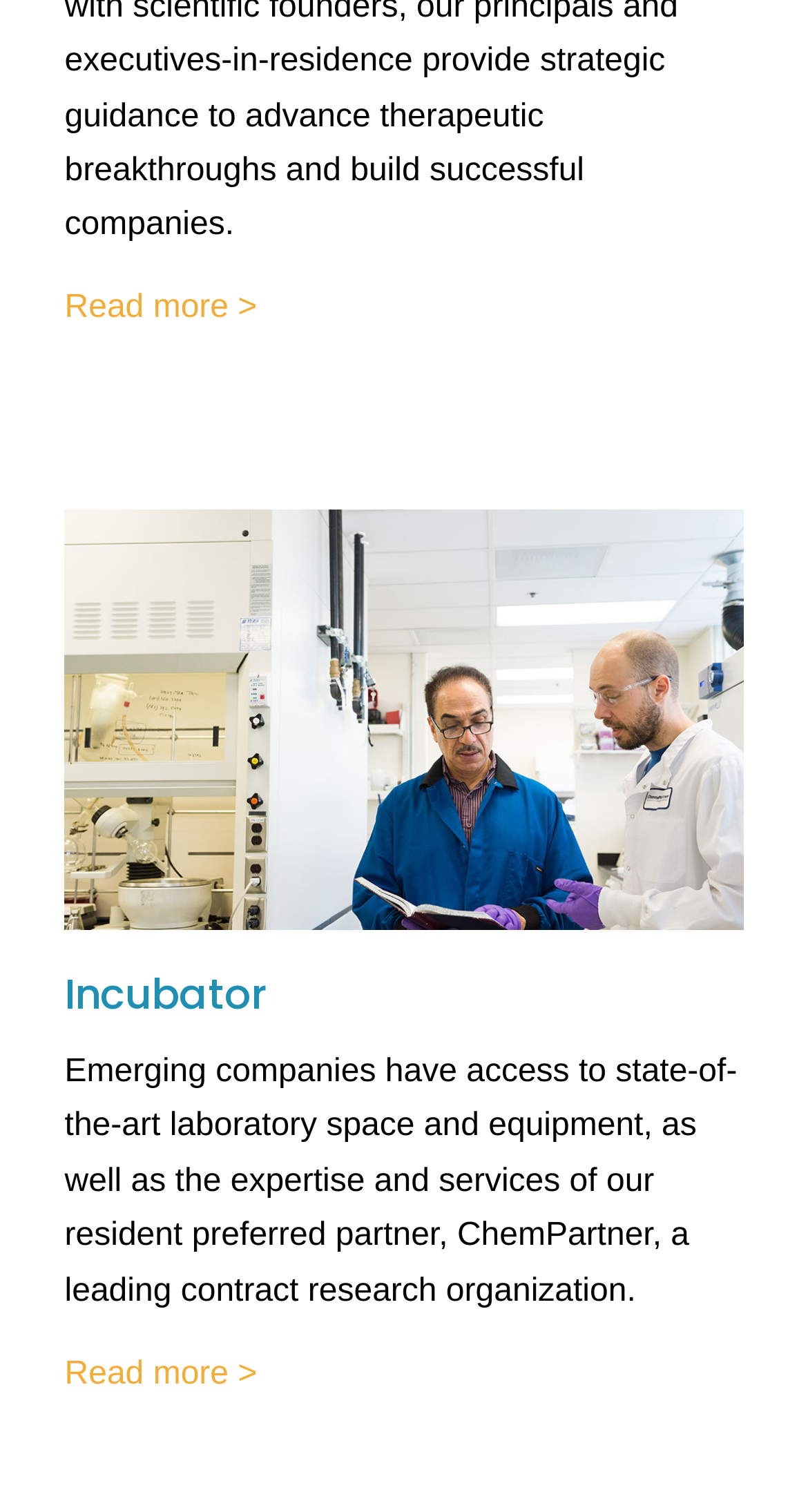Predict the bounding box coordinates of the UI element that matches this description: "Read more >". The coordinates should be in the format [left, top, right, bottom] with each value between 0 and 1.

[0.08, 0.187, 0.318, 0.223]